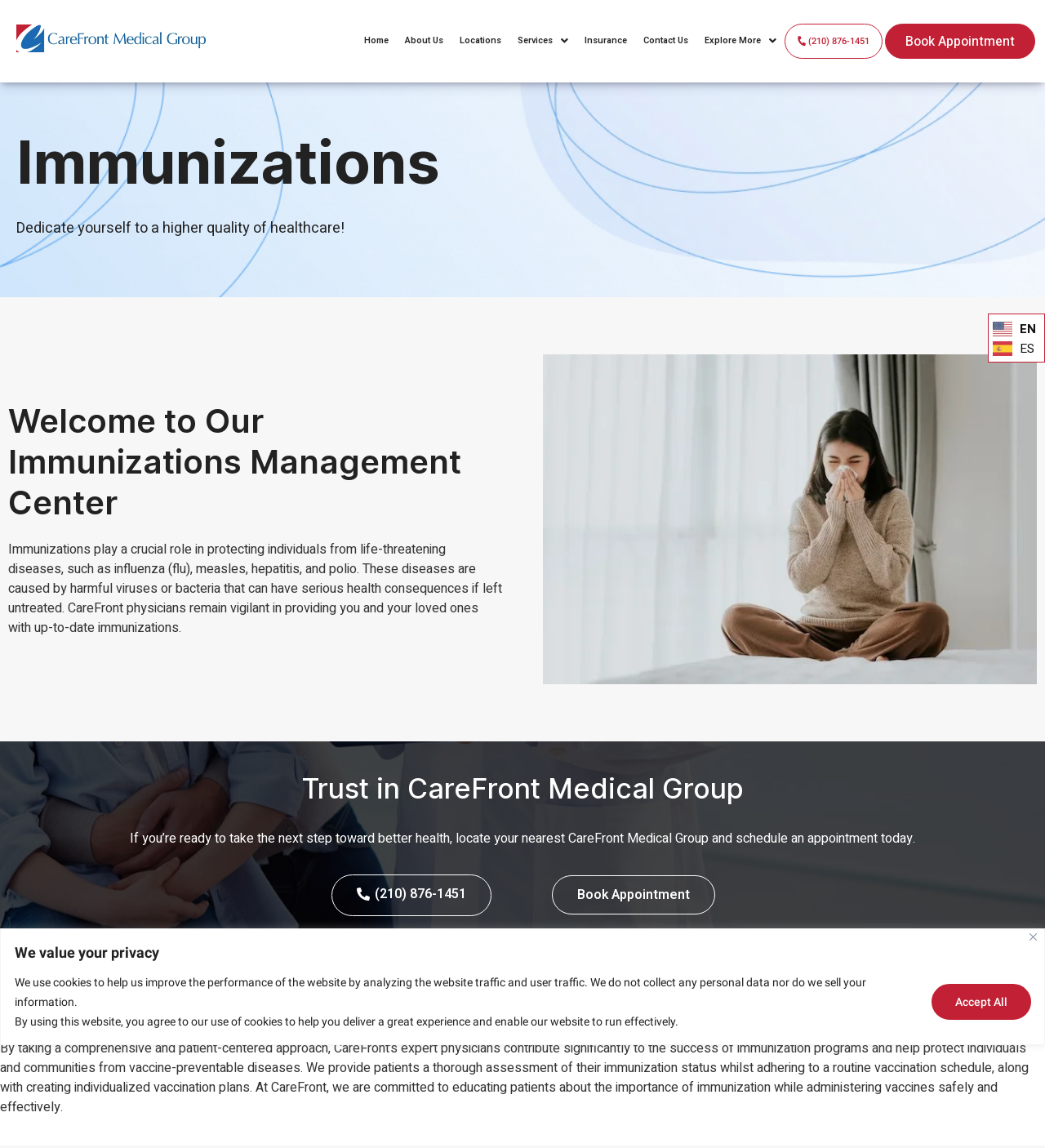Identify the bounding box coordinates of the specific part of the webpage to click to complete this instruction: "Click the Services link".

[0.488, 0.017, 0.552, 0.054]